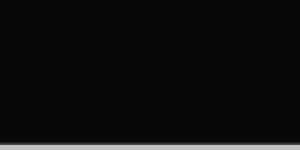What is the approximate date of the candelabra?
Look at the image and respond with a one-word or short phrase answer.

1775